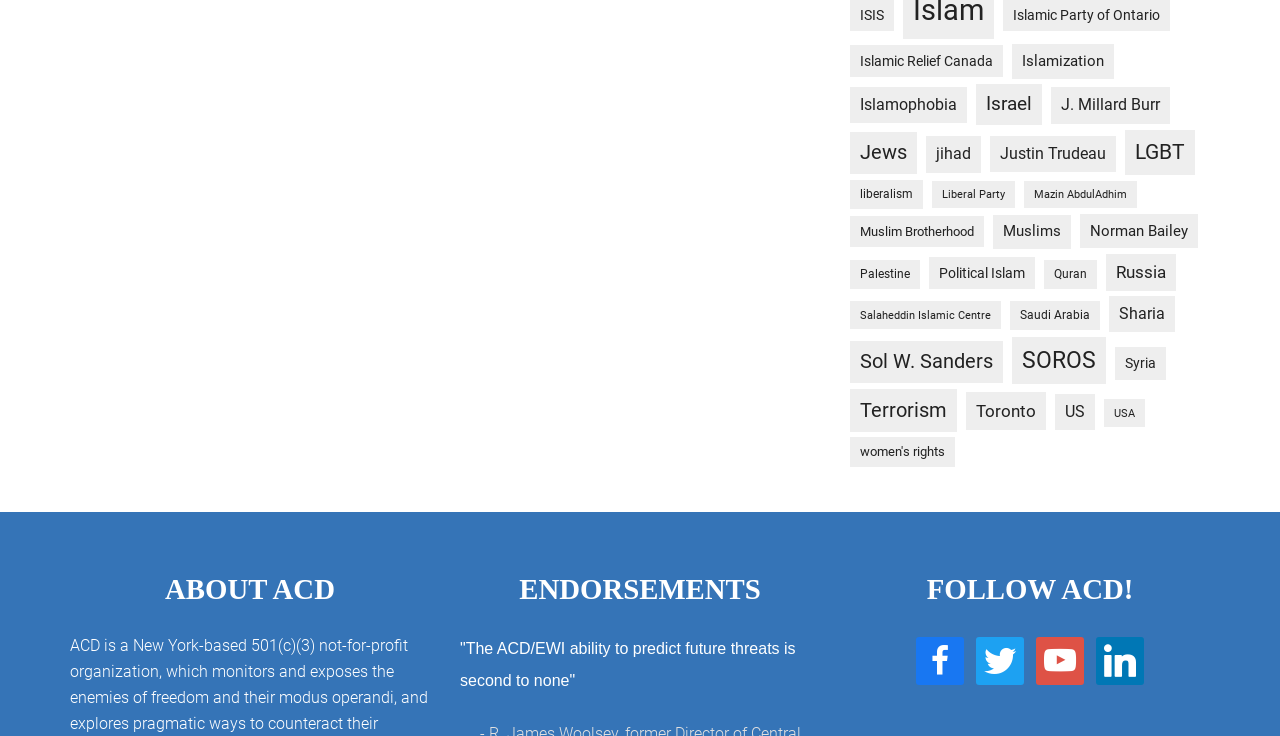How many social media platforms are provided for following ACD?
From the image, provide a succinct answer in one word or a short phrase.

4